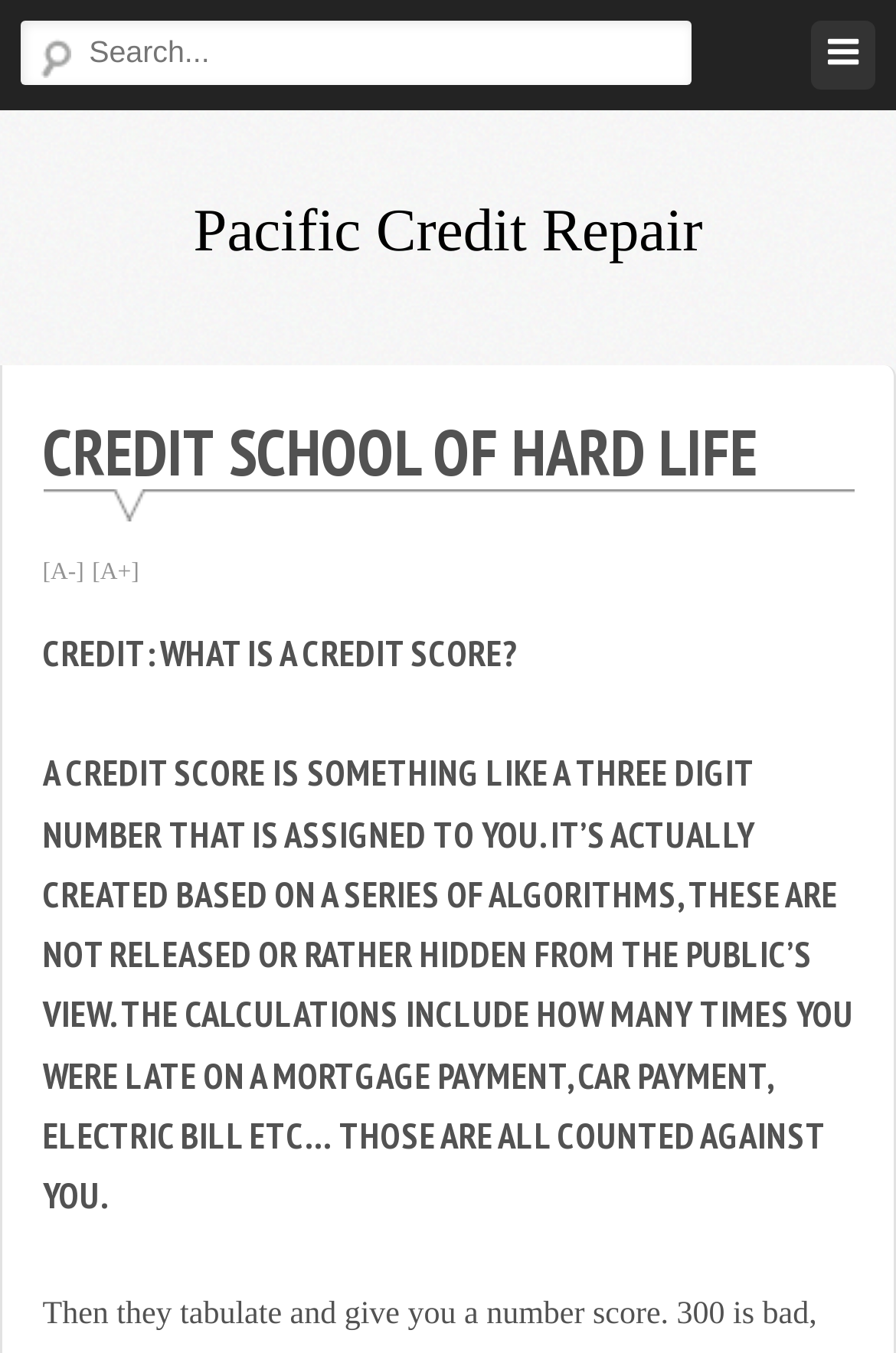Identify the bounding box for the described UI element: "name="s" placeholder="Search..."".

[0.022, 0.015, 0.772, 0.063]